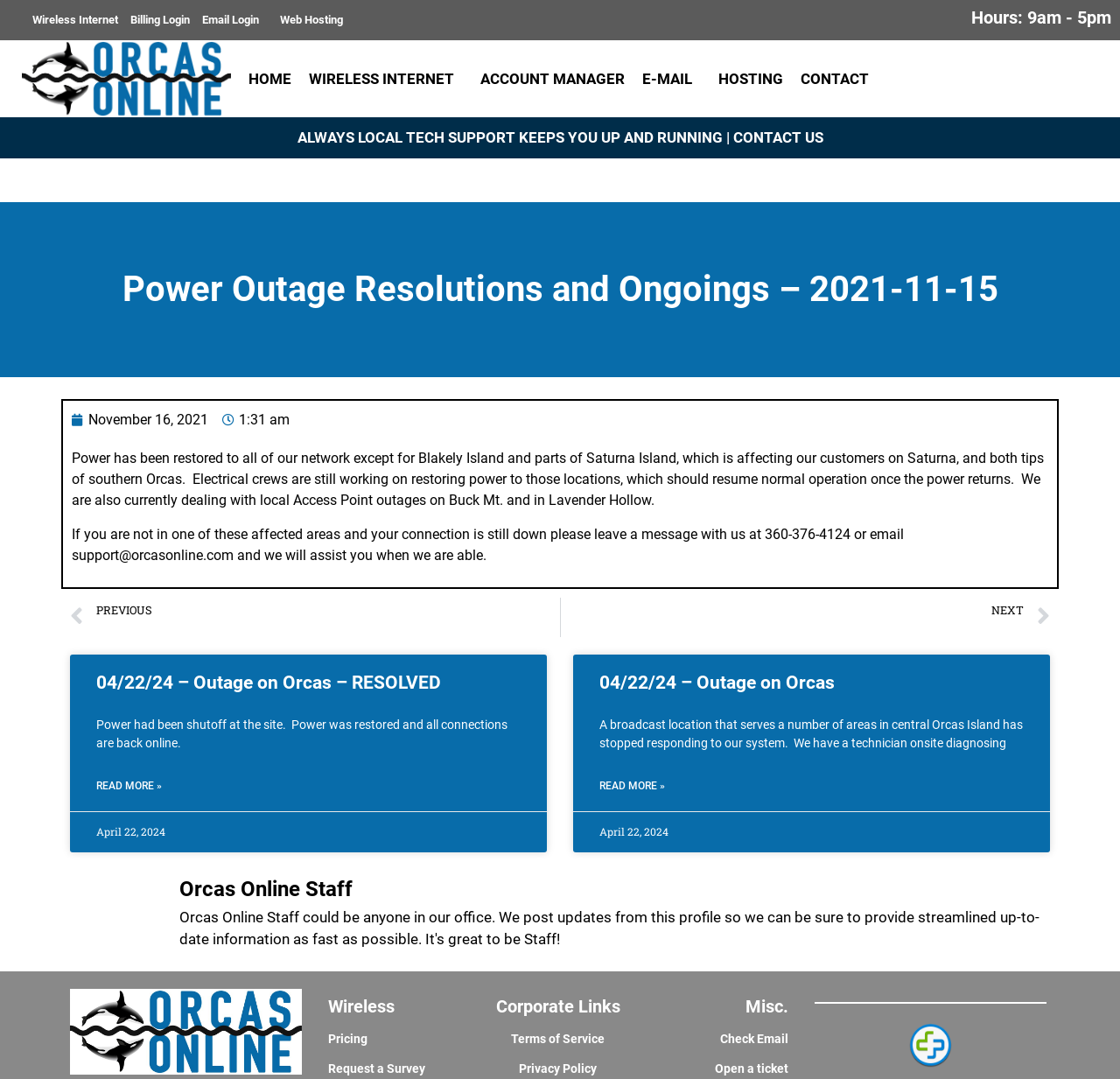Identify the bounding box coordinates for the element you need to click to achieve the following task: "Click on the 'Download' link". Provide the bounding box coordinates as four float numbers between 0 and 1, in the form [left, top, right, bottom].

None